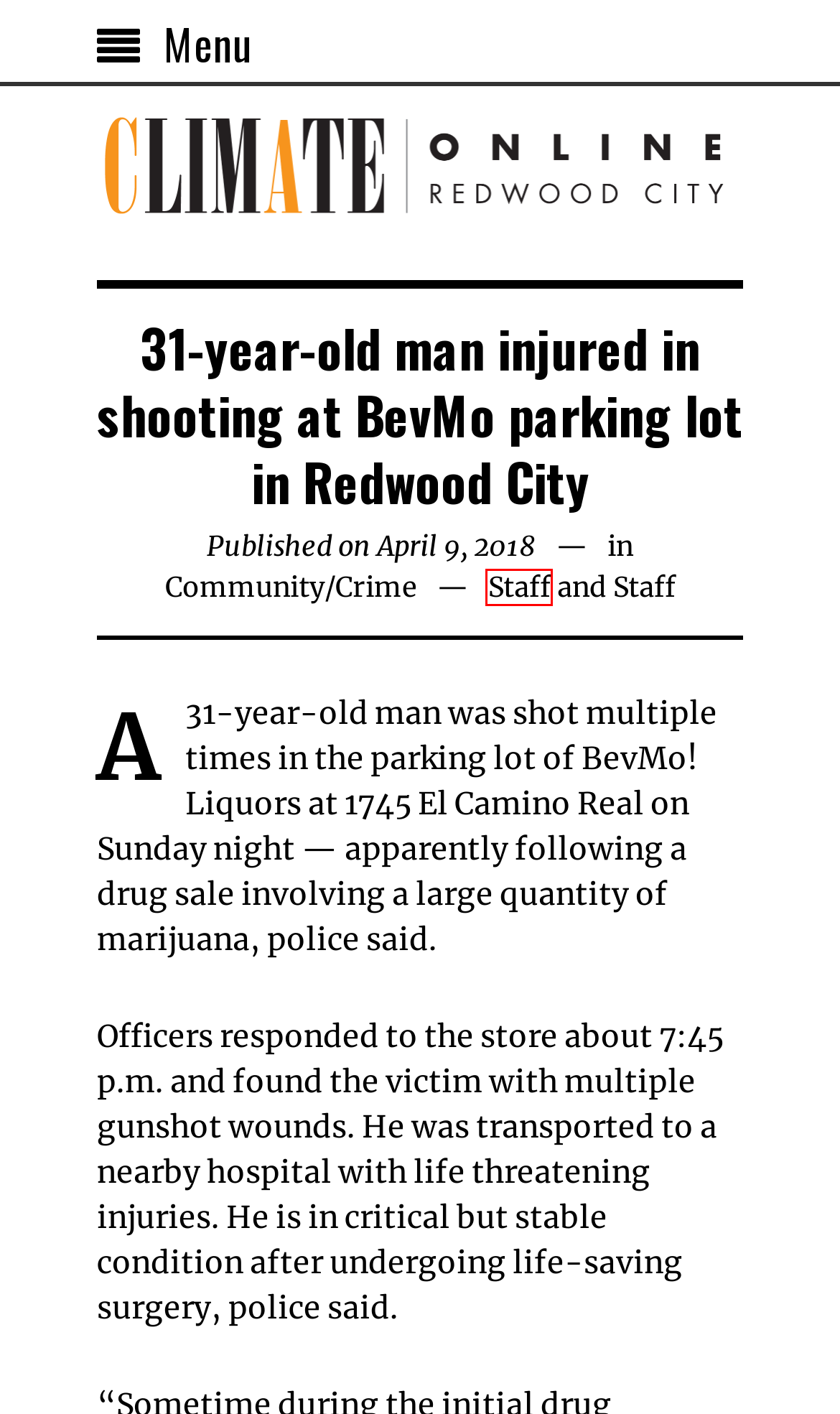You have a screenshot of a webpage with a red bounding box around an element. Choose the best matching webpage description that would appear after clicking the highlighted element. Here are the candidates:
A. Community Archives - Climate Online
B. February 2022 - Climate Online
C. May 2022 - Climate Online
D. Staff, Author at Climate Online
E. December 2020 - Climate Online
F. Crime Archives - Climate Online
G. March 2022 - Climate Online
H. Home - Climate Online

D